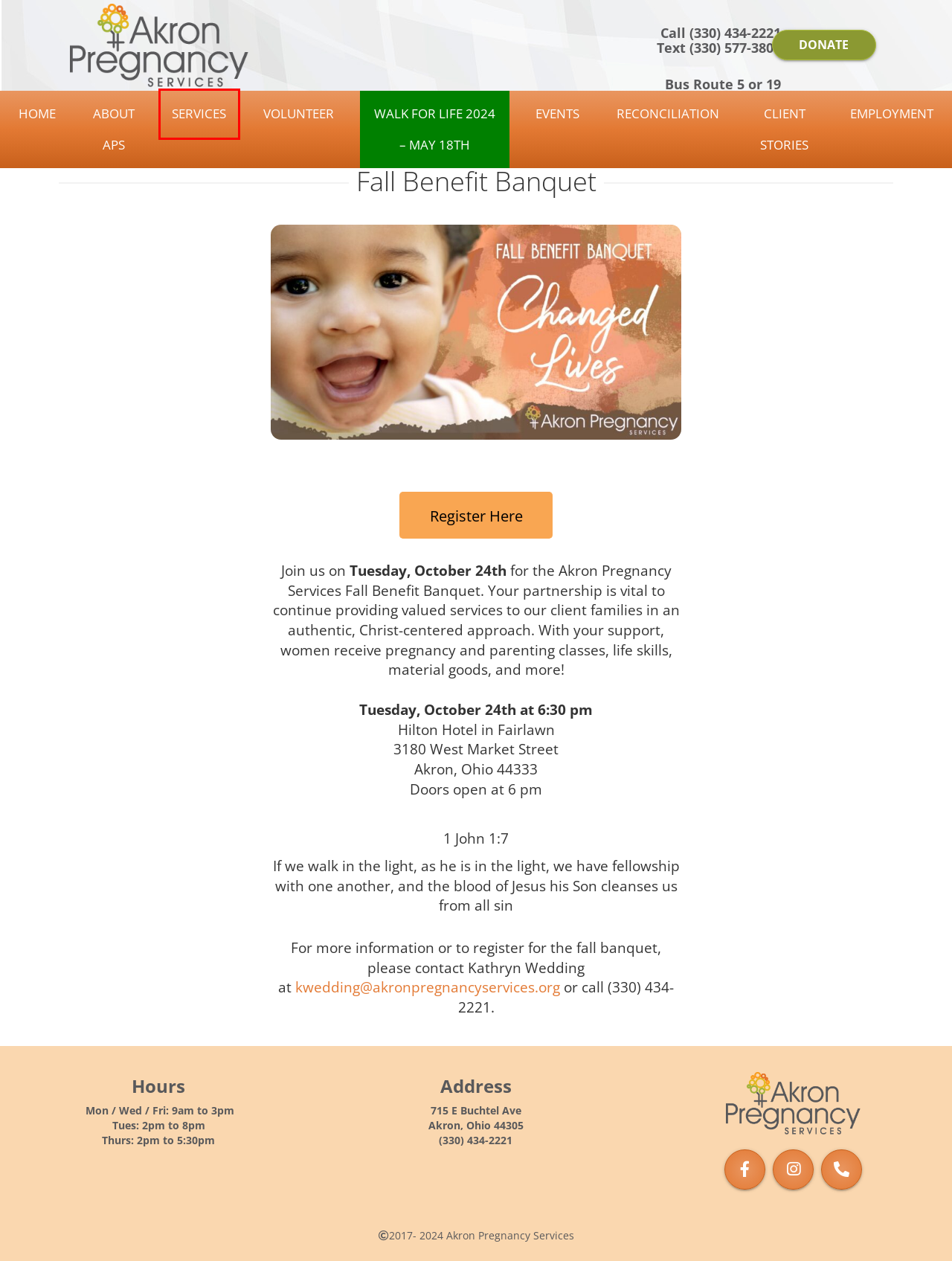Given a screenshot of a webpage with a red bounding box around a UI element, please identify the most appropriate webpage description that matches the new webpage after you click on the element. Here are the candidates:
A. Events – Akron Pregnancy Services
B. Classes – Akron Pregnancy Services
C. Loading Event Registration...
D. Volunteer Training – Akron Pregnancy Services
E. Client Stories – Akron Pregnancy Services
F. Sanctity of Human Life Sunday – Akron Pregnancy Services
G. About Us – Akron Pregnancy Services
H. Services – Akron Pregnancy Services

H